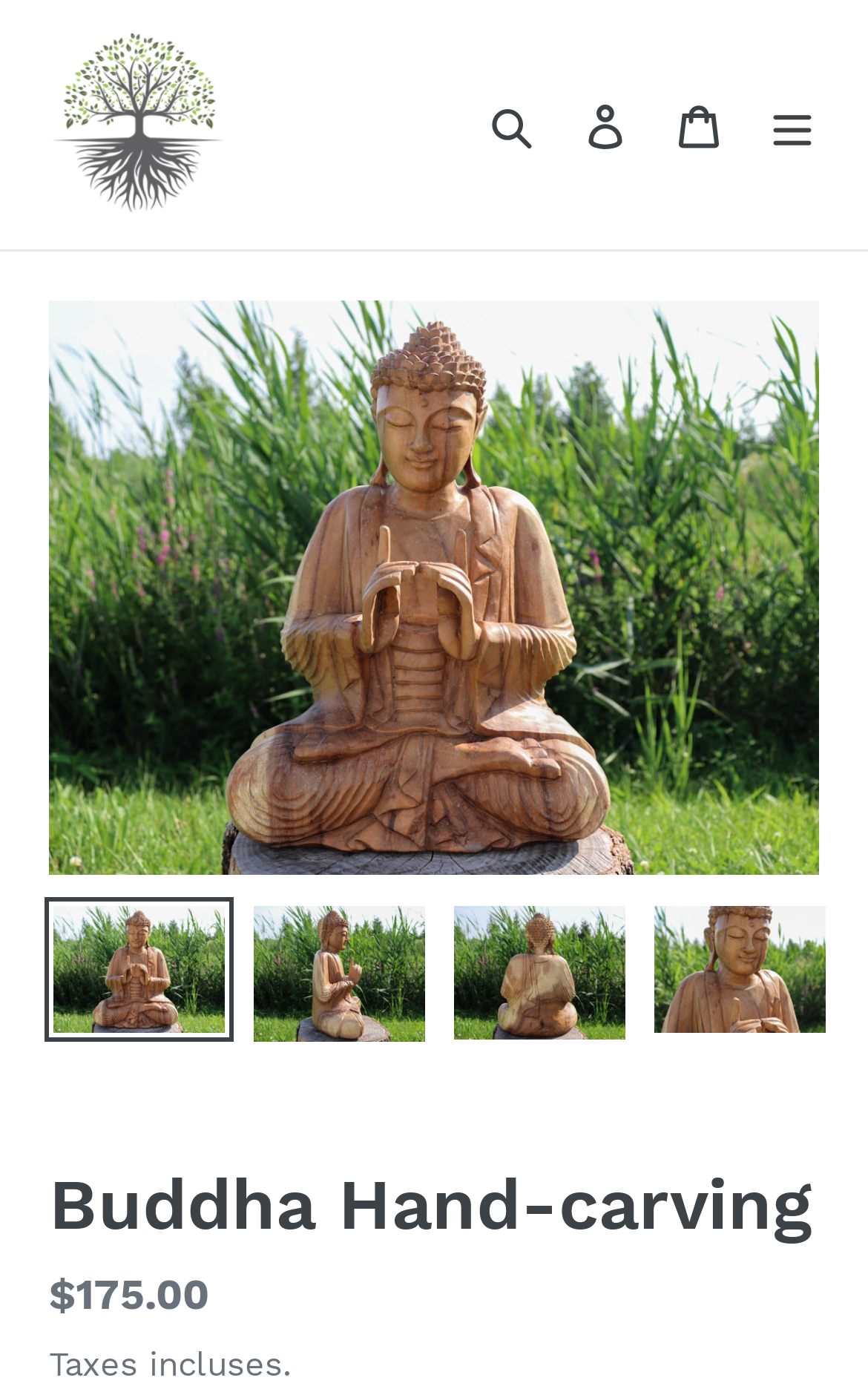Given the description: "parent_node: Rechercher aria-label="Menu"", determine the bounding box coordinates of the UI element. The coordinates should be formatted as four float numbers between 0 and 1, [left, top, right, bottom].

[0.859, 0.054, 0.967, 0.125]